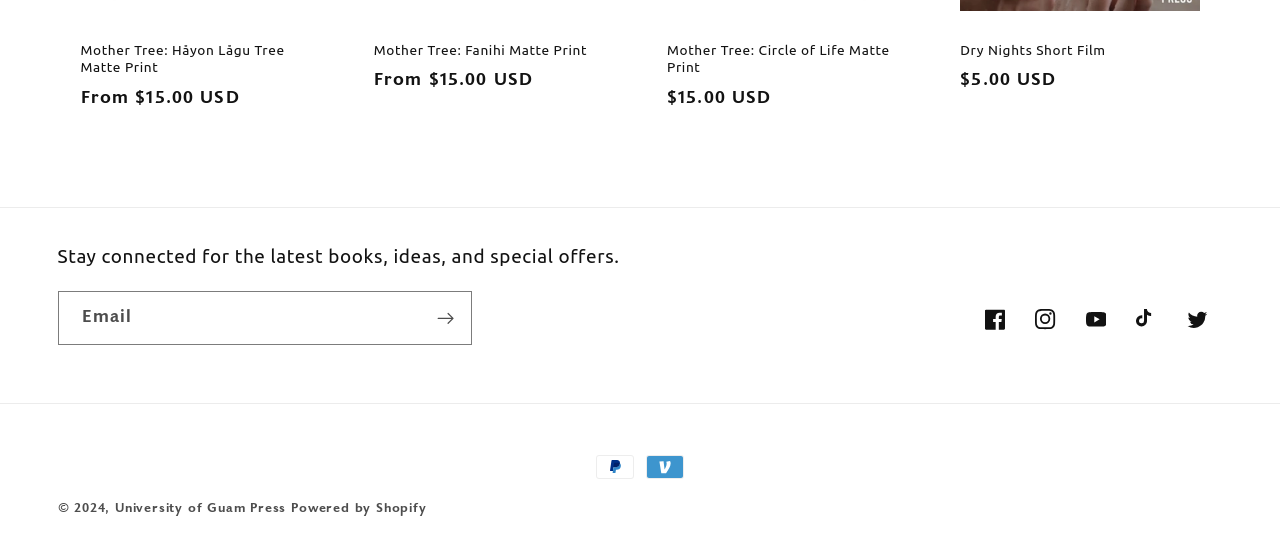Could you find the bounding box coordinates of the clickable area to complete this instruction: "Follow on Facebook"?

[0.758, 0.531, 0.797, 0.622]